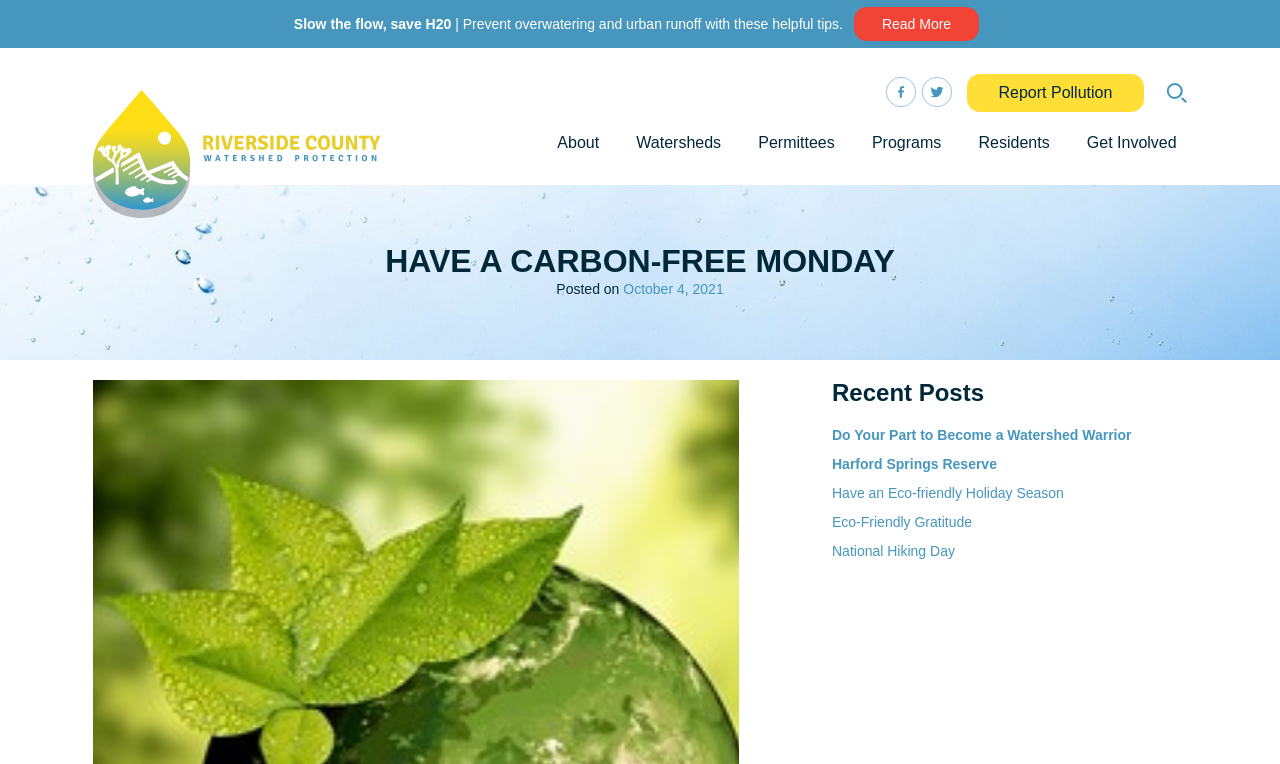Please answer the following question using a single word or phrase: 
What is the purpose of the 'Report Pollution' link?

To report pollution